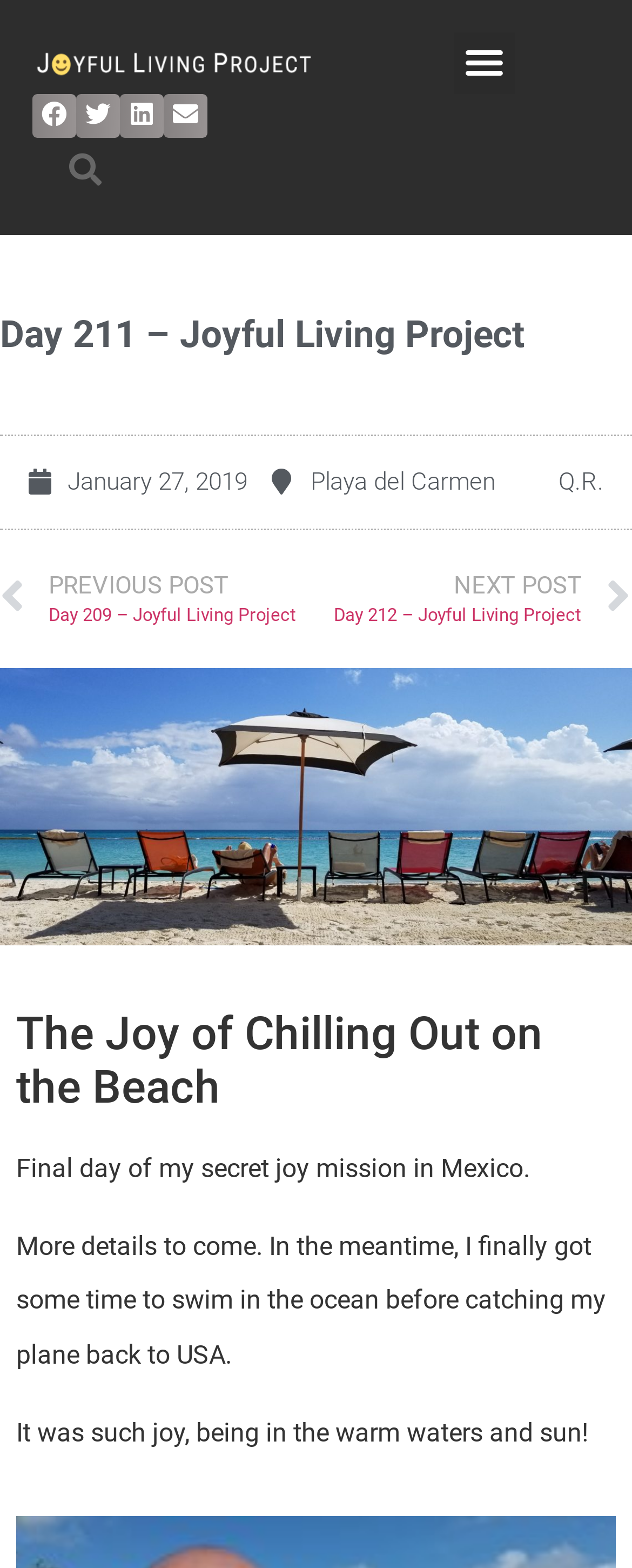How many social media share buttons are there?
Using the visual information, answer the question in a single word or phrase.

4